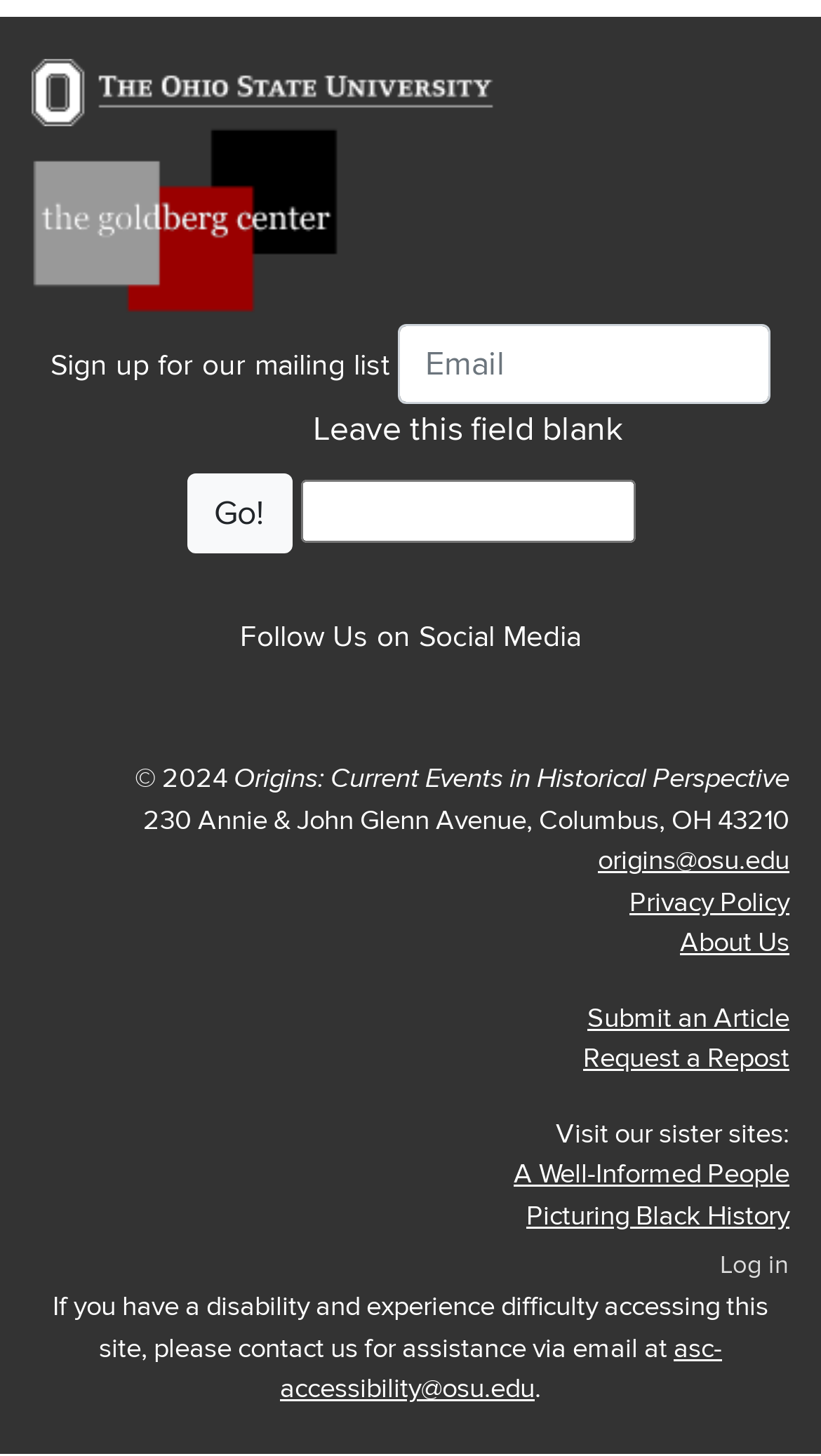Please identify the bounding box coordinates of the area that needs to be clicked to fulfill the following instruction: "Enter email address."

[0.485, 0.223, 0.938, 0.278]